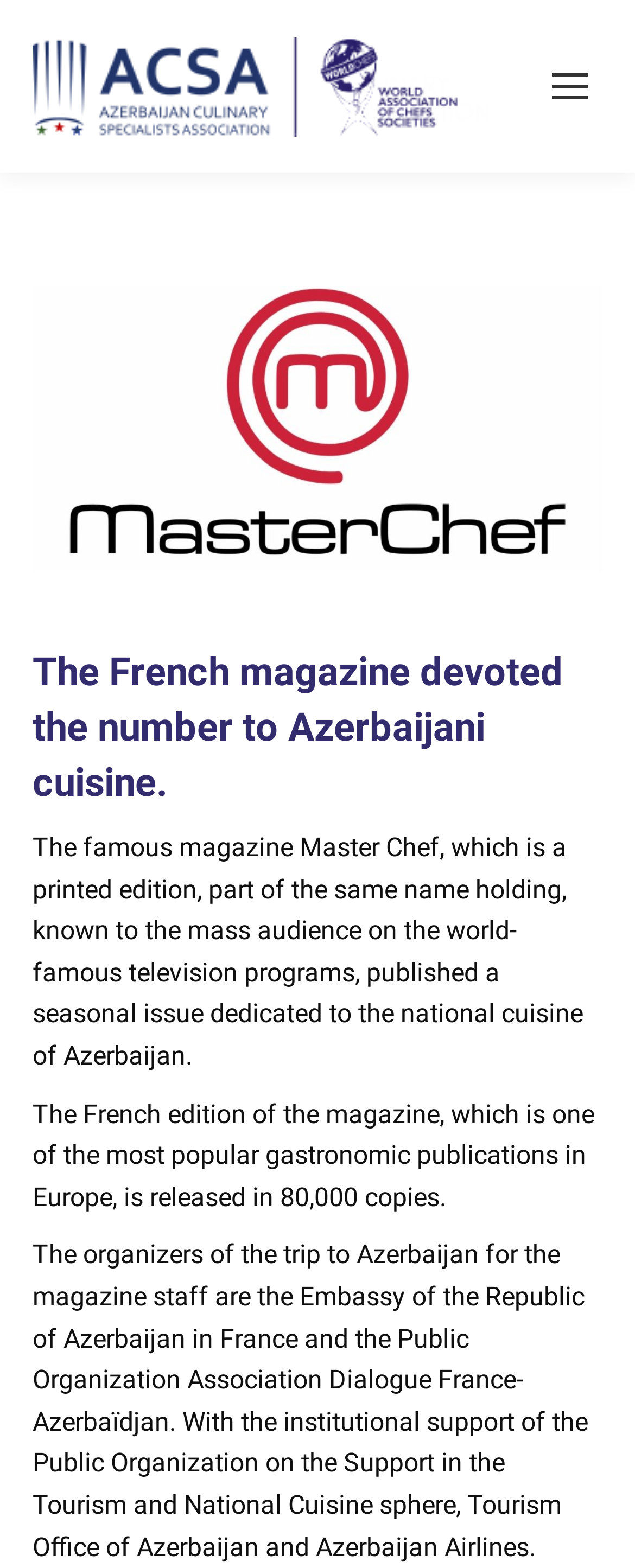Give a short answer using one word or phrase for the question:
How many images are on the webpage?

3